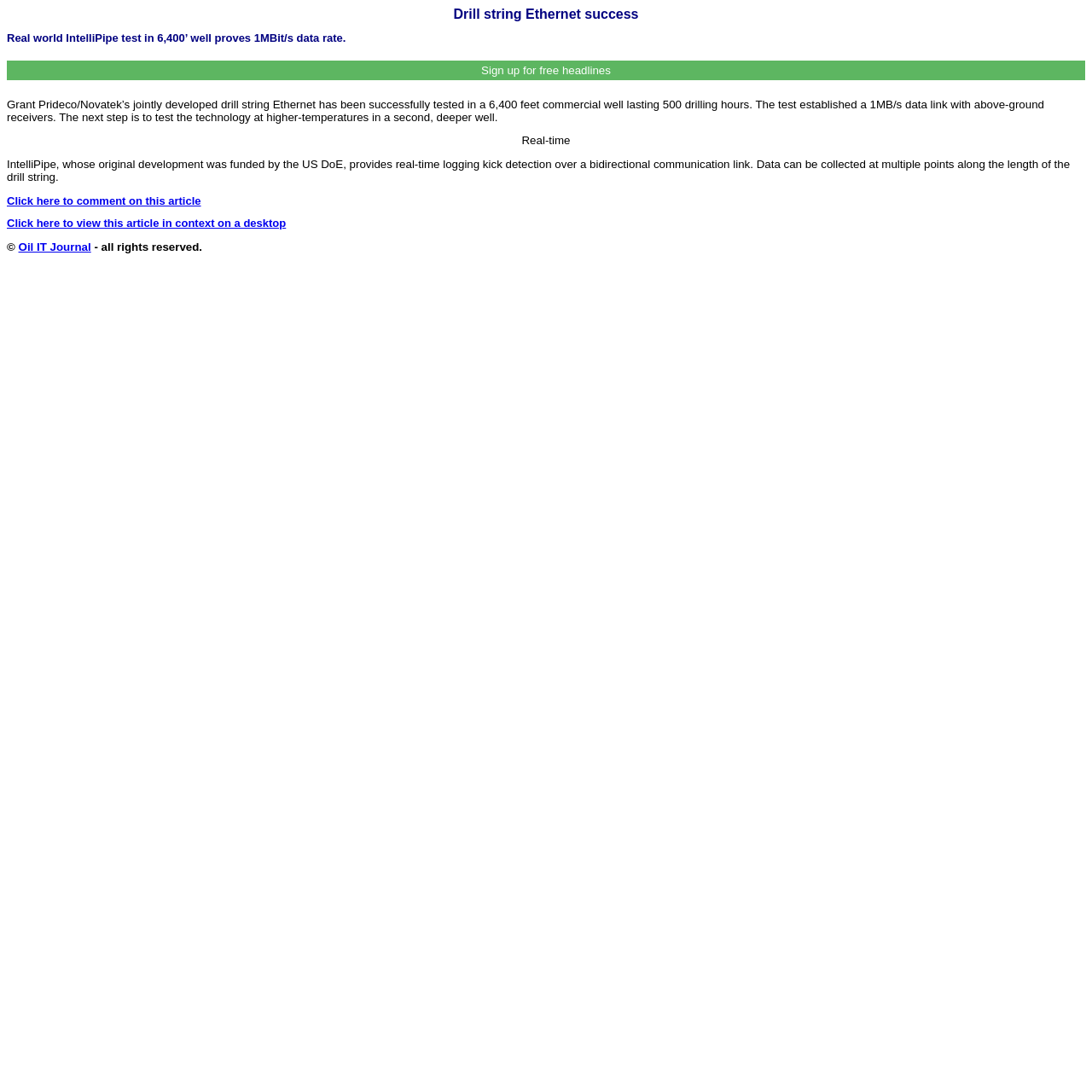Provide the bounding box coordinates of the HTML element this sentence describes: "aria-label="Copy profile link to clipboard"".

None